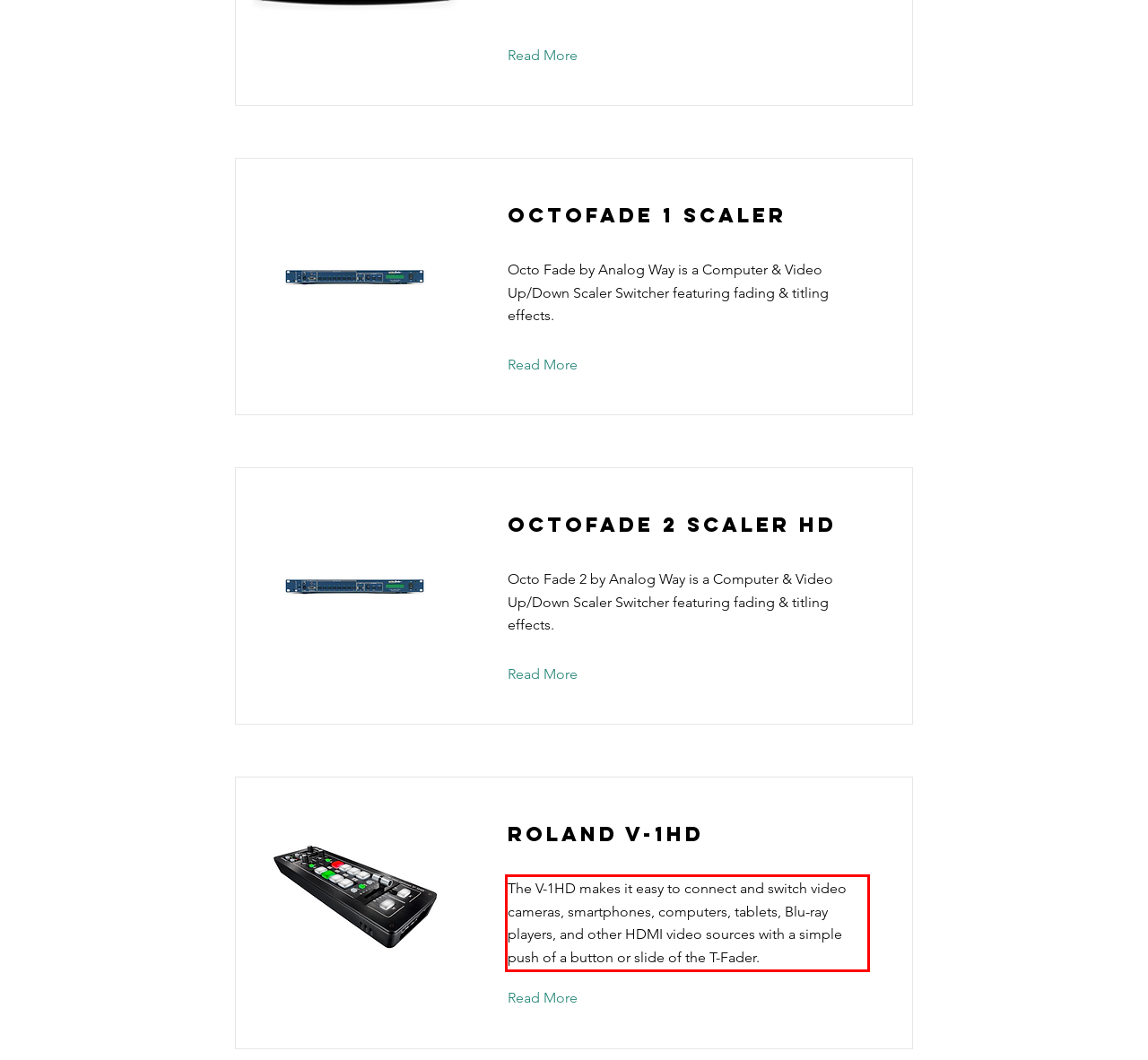Examine the webpage screenshot, find the red bounding box, and extract the text content within this marked area.

The V-1HD makes it easy to connect and switch video cameras, smartphones, computers, tablets, Blu-ray players, and other HDMI video sources with a simple push of a button or slide of the T-Fader.